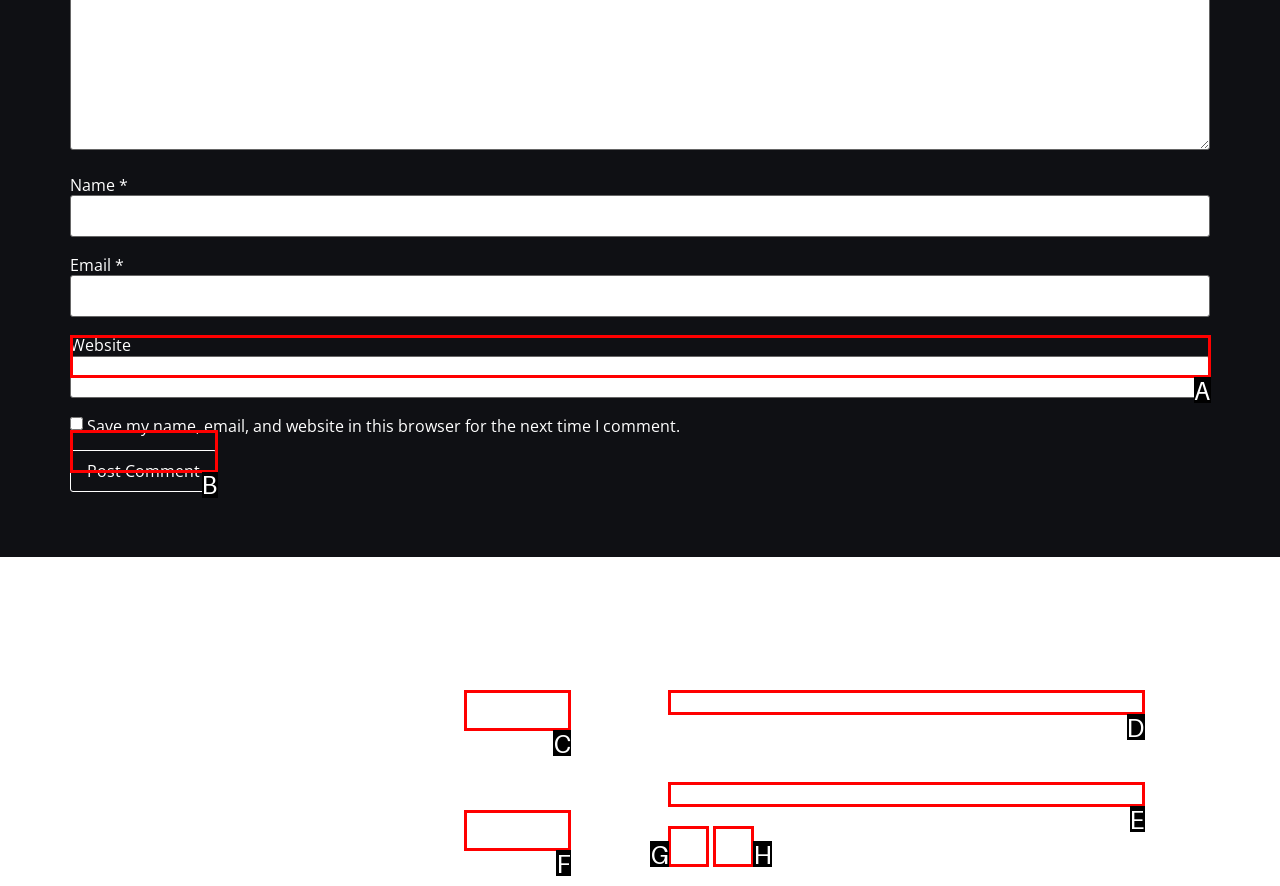Tell me which one HTML element best matches the description: Facebook-f Answer with the option's letter from the given choices directly.

G